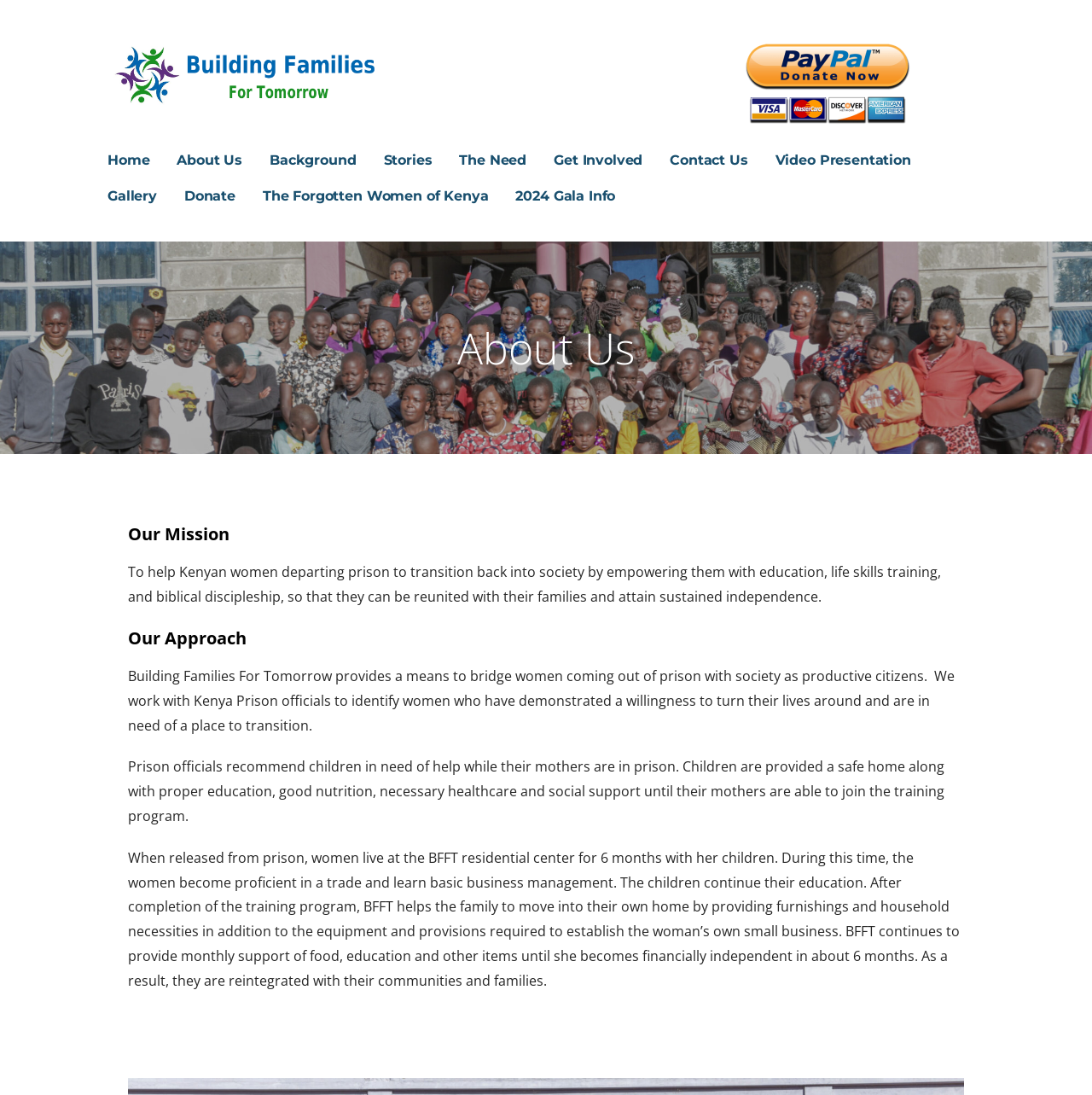What is the organization's mission?
Using the details from the image, give an elaborate explanation to answer the question.

The organization's mission is to empower Kenyan women departing prison through education, life skills training, and biblical discipleship, so that they can be reunited with their families and attain sustained independence.